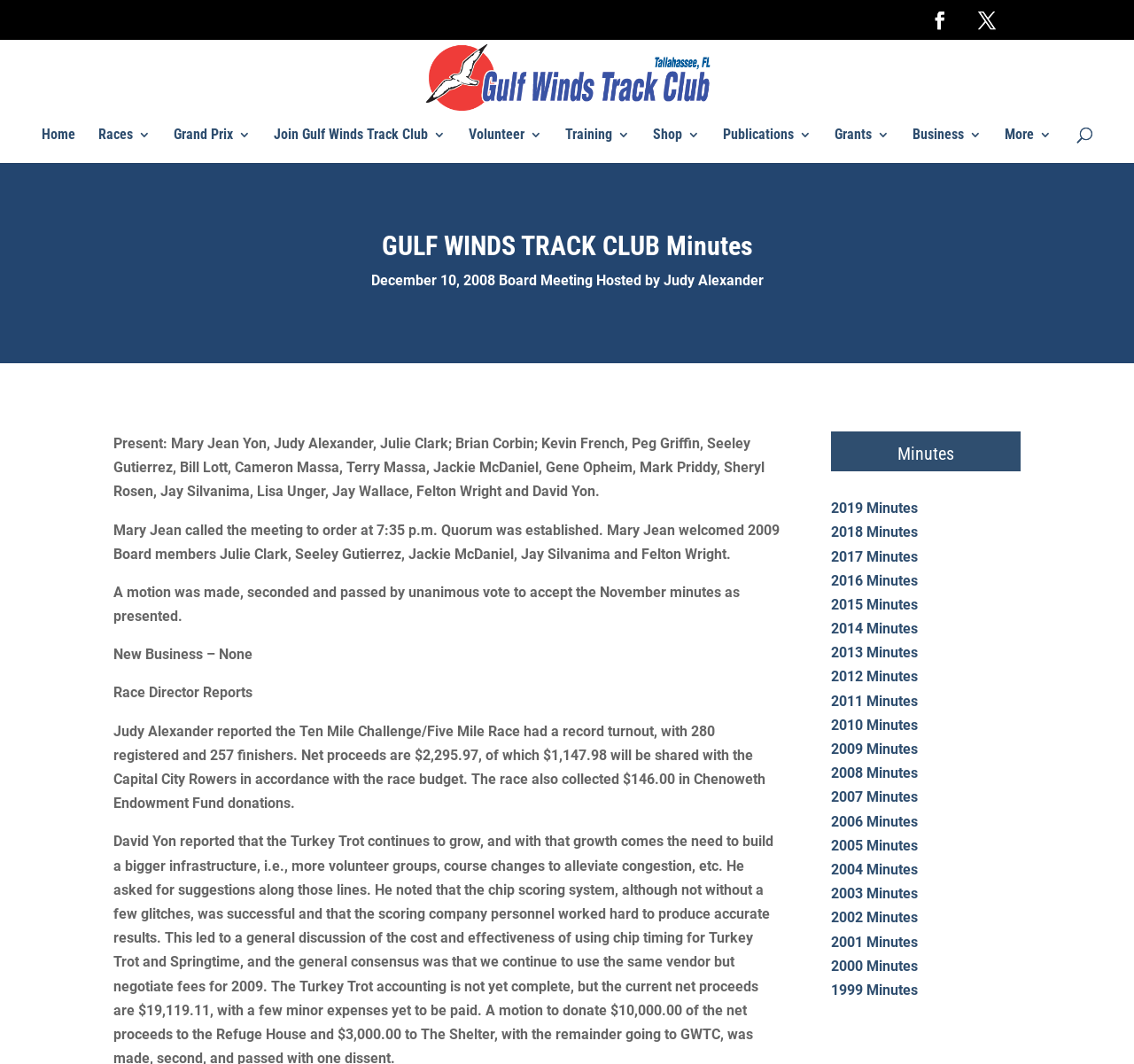Examine the screenshot and answer the question in as much detail as possible: How many years of minutes are available?

The webpage contains links to minutes from 2000 to 2019, which totals 20 years of minutes.